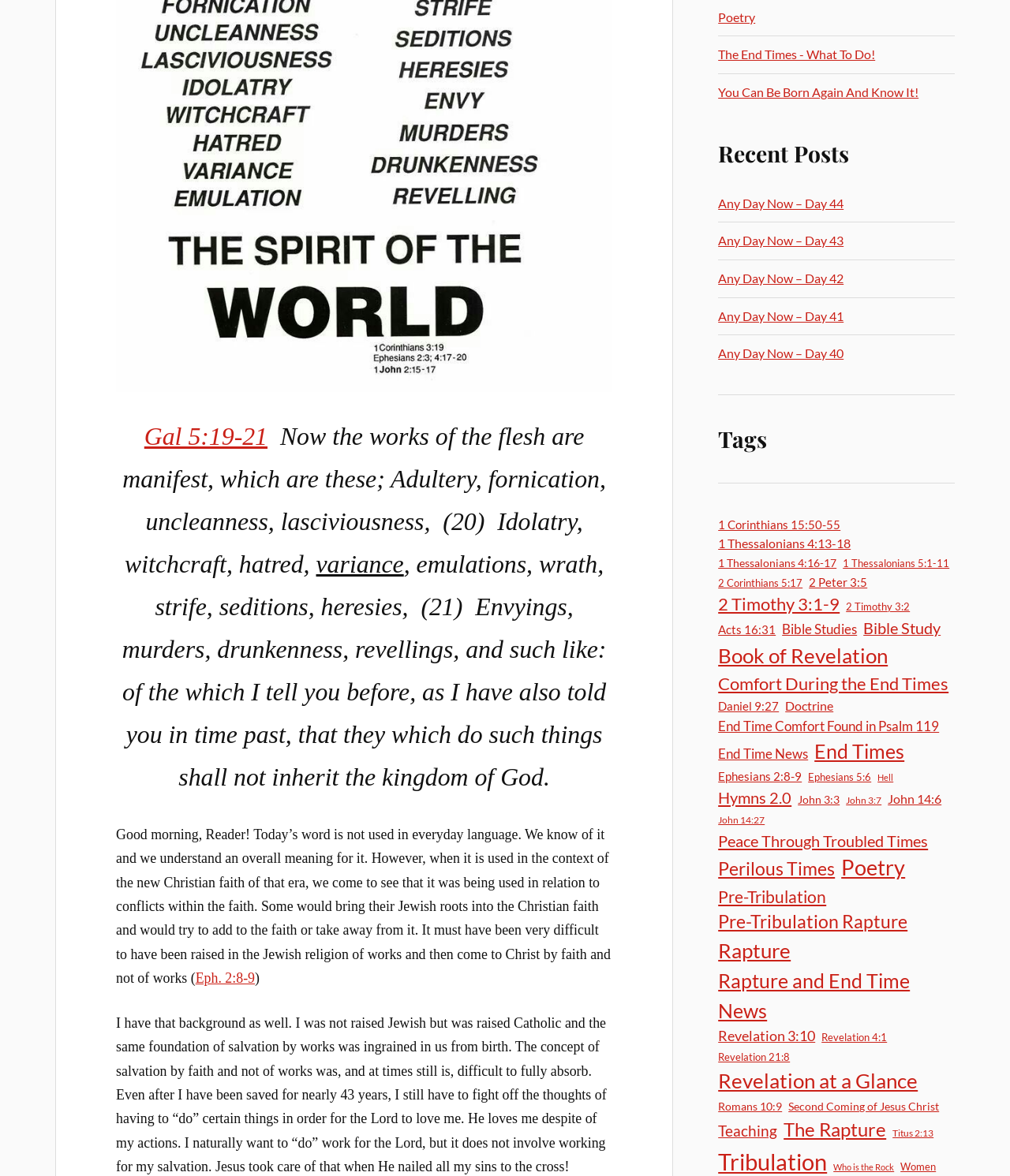Find the bounding box coordinates for the element that must be clicked to complete the instruction: "Change items per page". The coordinates should be four float numbers between 0 and 1, indicated as [left, top, right, bottom].

None